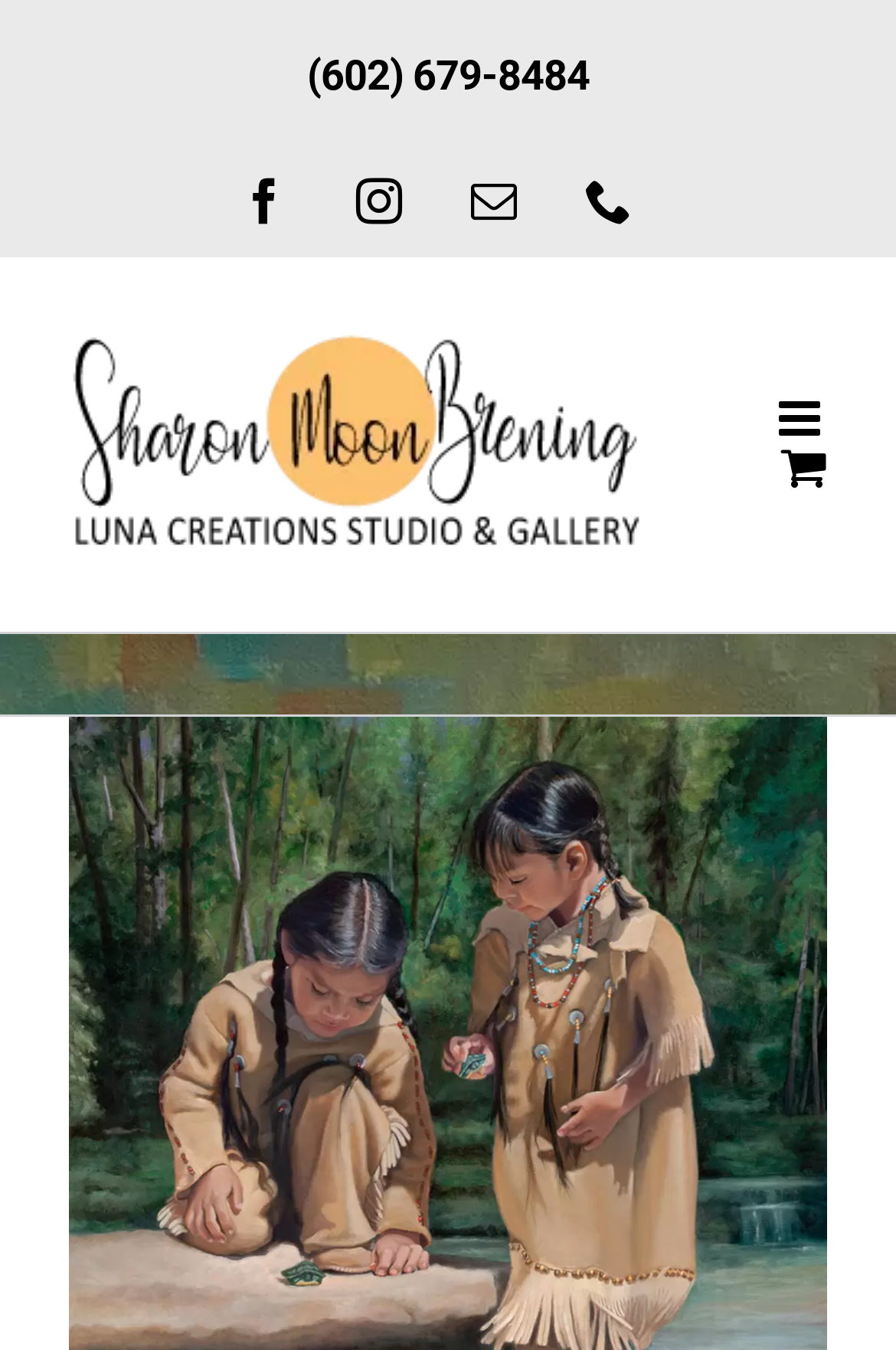Is the mobile menu expanded?
Respond with a short answer, either a single word or a phrase, based on the image.

False